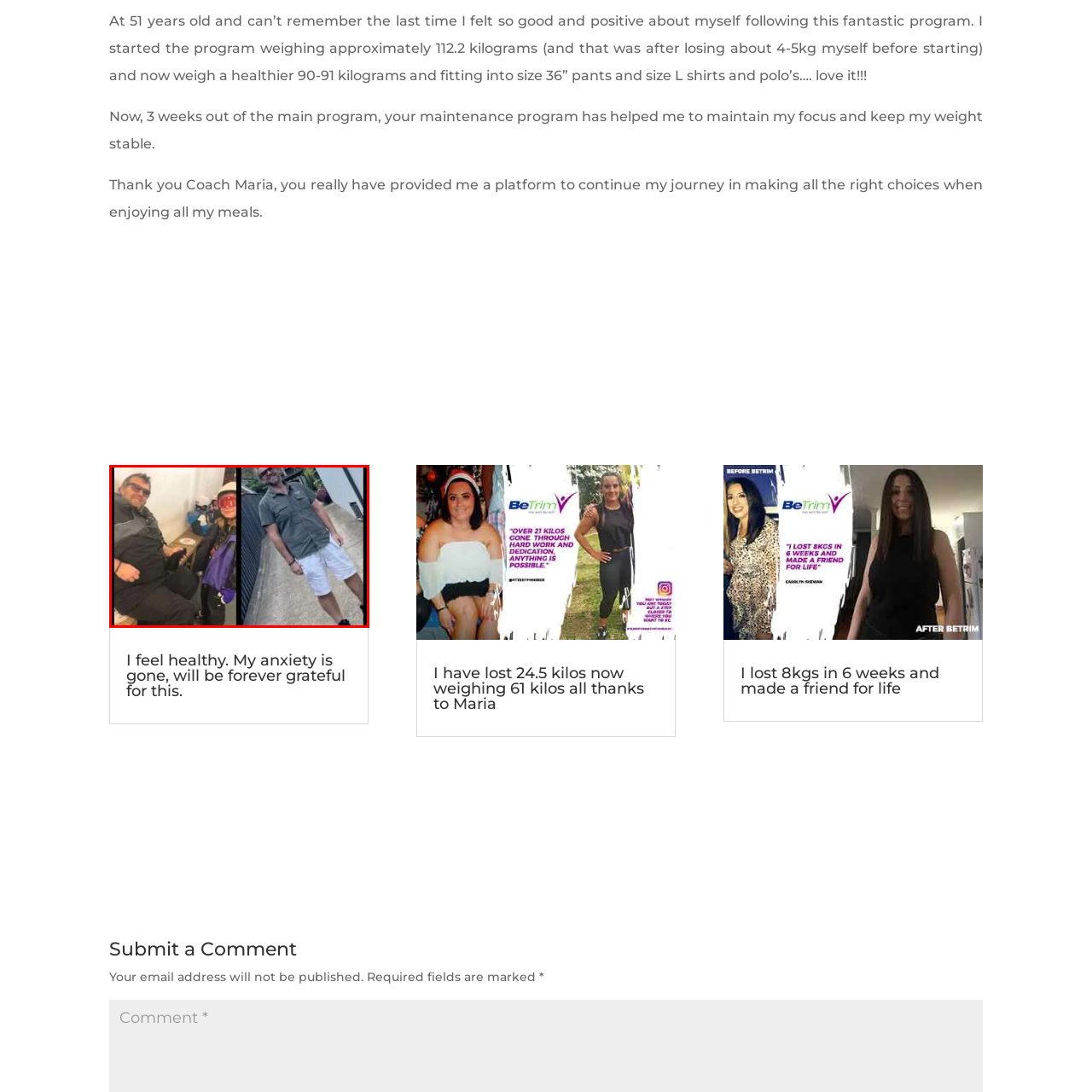Generate a detailed caption for the content inside the red bounding box.

The image showcases a person's transformation journey, depicted in two contrasting settings. On the left, the individual is seen donning winter sports attire, seated beside a child in a ski outfit, both smiling amidst a cozy indoor backdrop. This part of the image suggests a past where they enjoyed activities with family or friends, possibly during a ski trip. On the right, the same person stands confidently outdoors, dressed in casual summer attire with shorts and a short-sleeve shirt, exuding a sense of accomplishment and positivity. This side reflects their successful transformation, highlighting a healthier lifestyle and improved well-being. The juxtaposition emphasizes a significant change in both appearance and attitude, showcasing the benefits of their commitment to health and fitness.